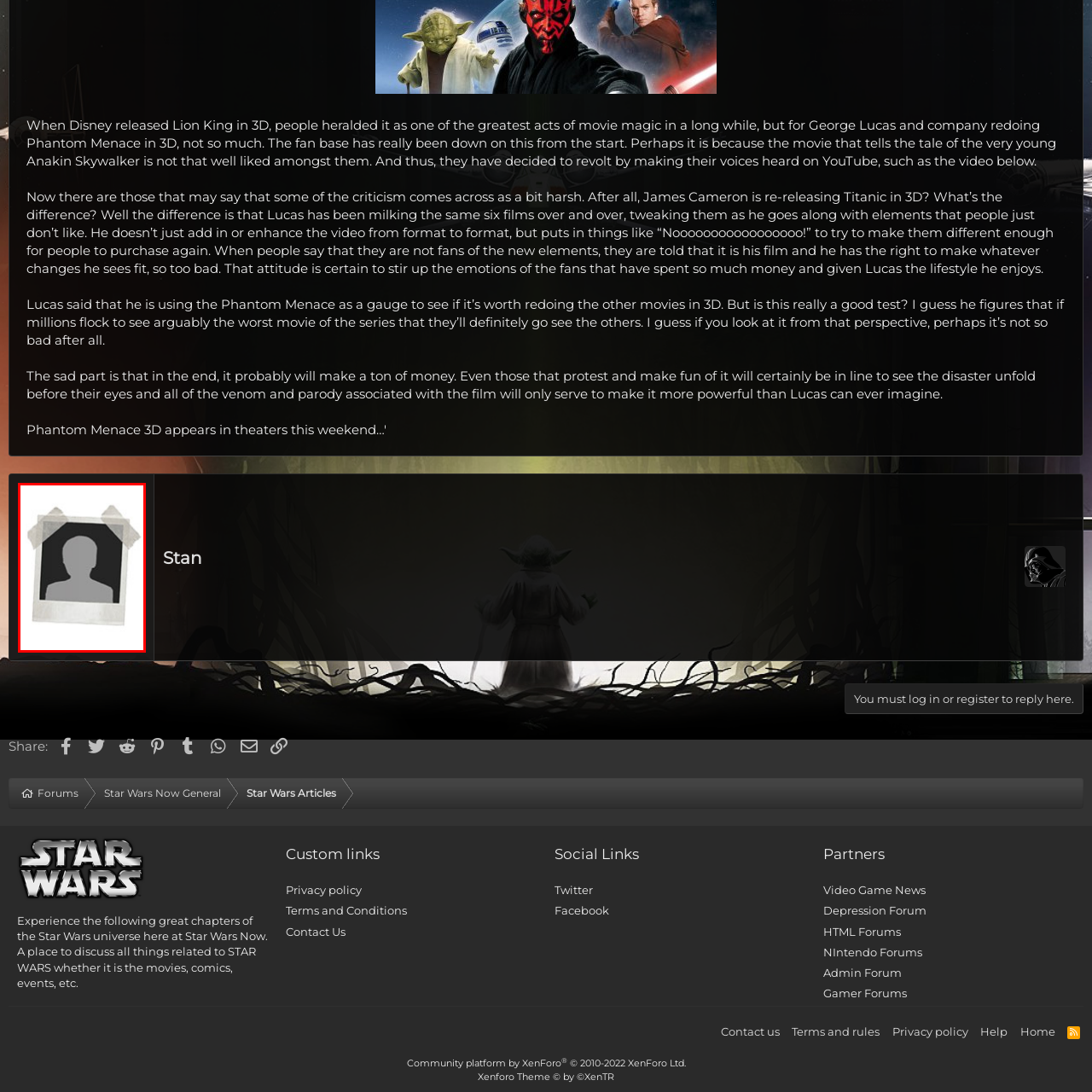Offer a detailed explanation of the image encased within the red boundary.

The image features a stylized representation of a person, depicted by a silhouette within a vintage photo frame. The frame is adorned with tapes at the corners, giving it an informal and nostalgic appearance. The background is primarily dark, enhancing the focus on the silhouette, which lacks distinctive features. This image serves as a placeholder or generic representation of an individual, commonly used in contexts like profiles or introductions where specific details or identities are yet to be established. Its simplistic design conveys a sense of anonymity and universality, making it relatable in various digital environments.